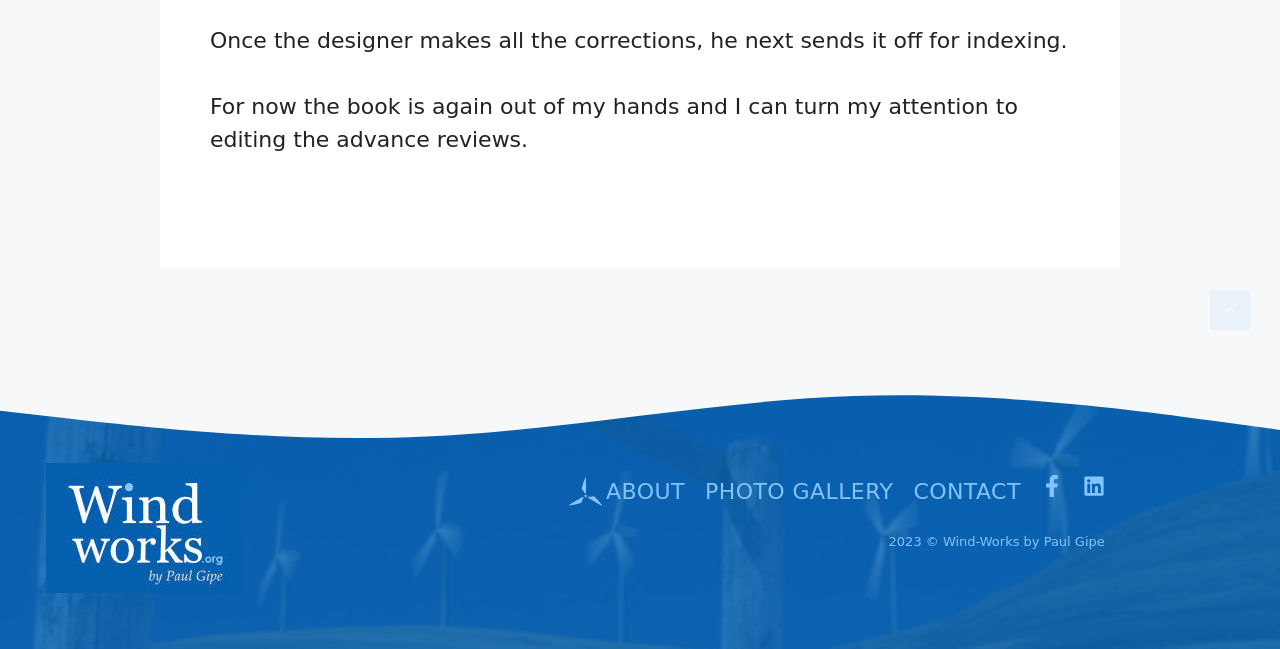Using the description: "Purdue Global Law School Home", determine the UI element's bounding box coordinates. Ensure the coordinates are in the format of four float numbers between 0 and 1, i.e., [left, top, right, bottom].

None